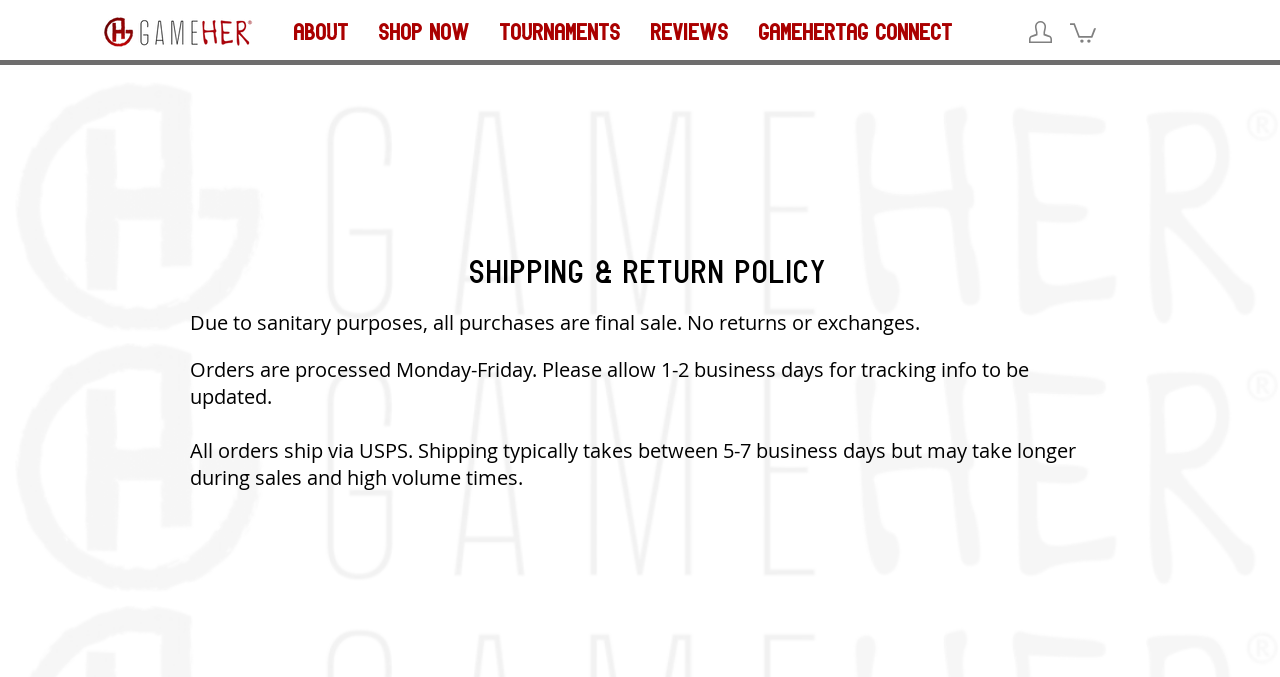Provide the bounding box coordinates of the HTML element this sentence describes: "ABOUT".

[0.218, 0.012, 0.284, 0.083]